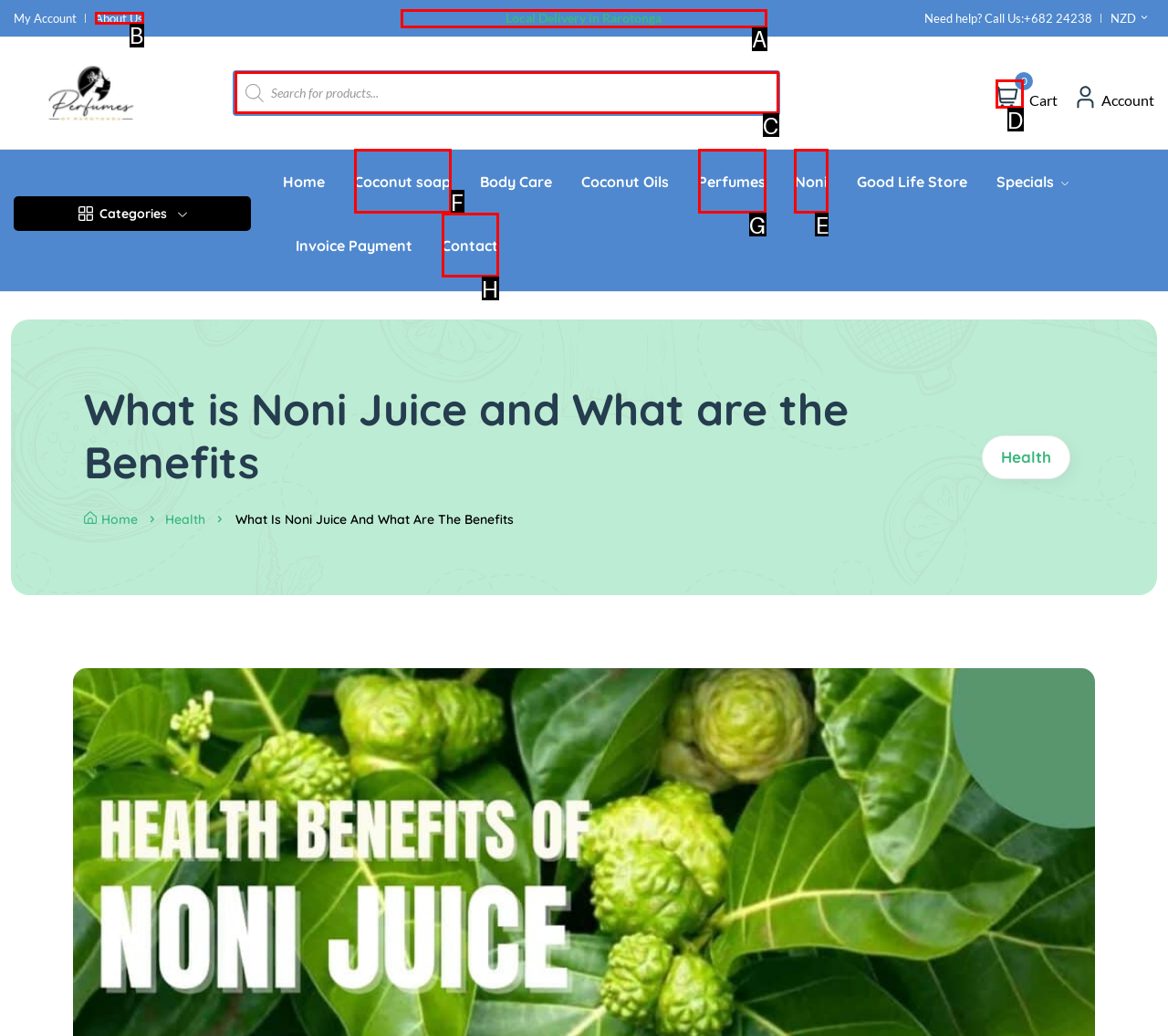Select the option I need to click to accomplish this task: Check the best time to go for Gorilla Trekking in Uganda
Provide the letter of the selected choice from the given options.

None